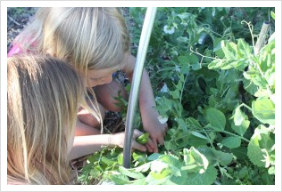Formulate a detailed description of the image content.

In a vibrant garden setting, two young girls are intently focused on their exploration of fresh greenery. Surrounded by lush plants, they bend down, their hands gently reaching into the foliage. One girl, with long hair, carefully inspects a budding vegetable while the other closely observes, showcasing a moment of learning and discovery. This engaging activity reflects the joy of gardening and the connection children can develop with nature, fostering an appreciation for the environment and healthy living. This heartwarming scene captures the essence of hands-on learning and the nurturing spirit of childhood exploration in a community garden.